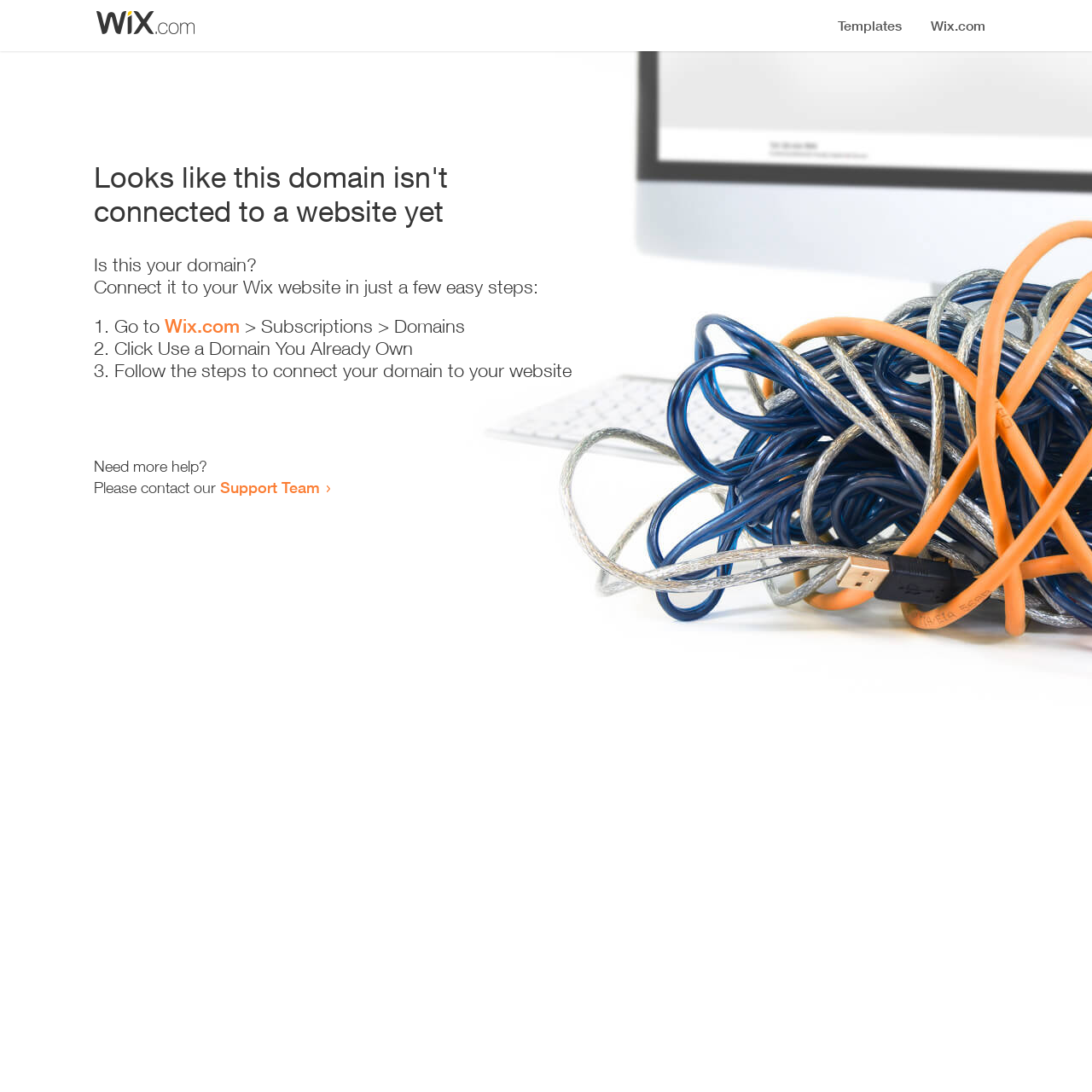Provide an in-depth description of the elements and layout of the webpage.

The webpage appears to be an error page, indicating that a domain is not connected to a website yet. At the top, there is a small image, followed by a heading that states the error message. Below the heading, there is a series of instructions to connect the domain to a Wix website. The instructions are presented in a step-by-step format, with three numbered list items. 

The first step is to go to Wix.com, followed by a link to the website. The second step is to click "Use a Domain You Already Own", and the third step is to follow the instructions to connect the domain to the website. 

At the bottom of the page, there is a section that offers additional help, with a link to the Support Team. The overall layout is simple and easy to follow, with clear instructions and minimal clutter.